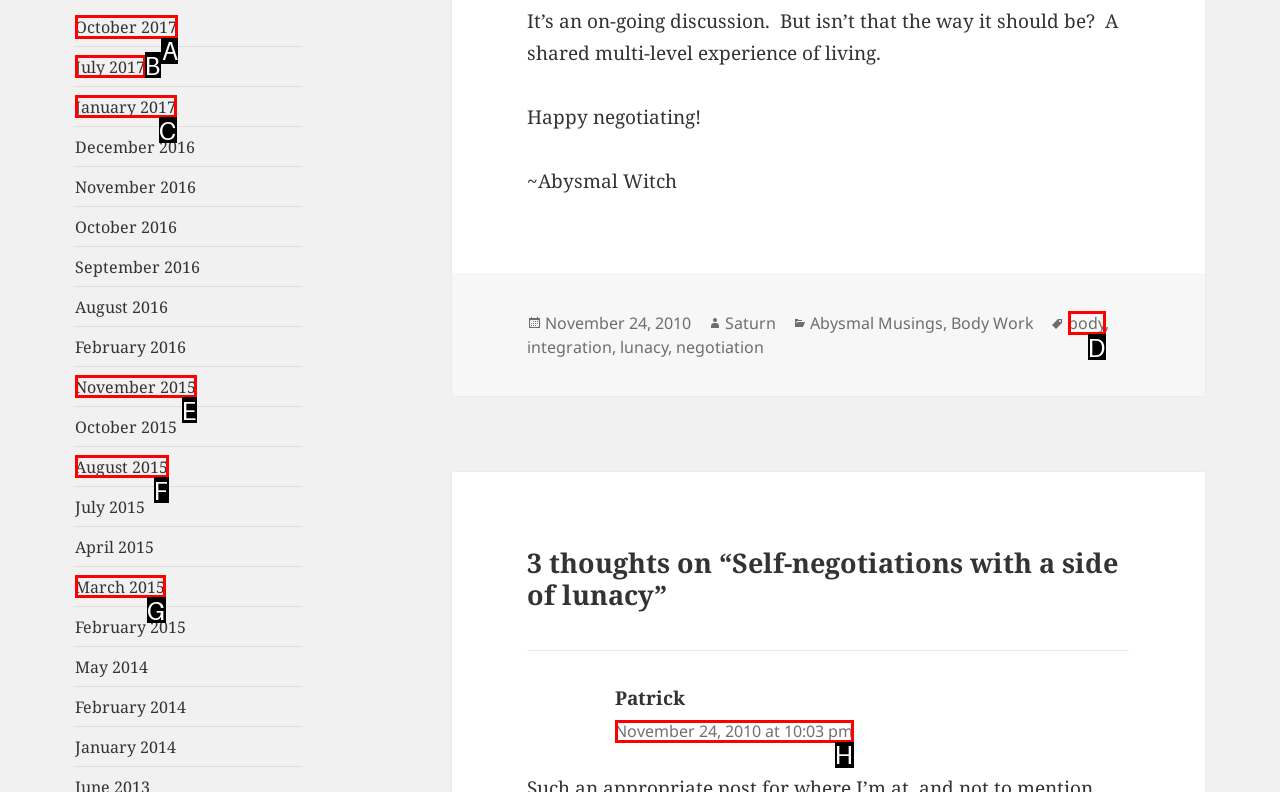Given the task: Click on October 2017, indicate which boxed UI element should be clicked. Provide your answer using the letter associated with the correct choice.

A